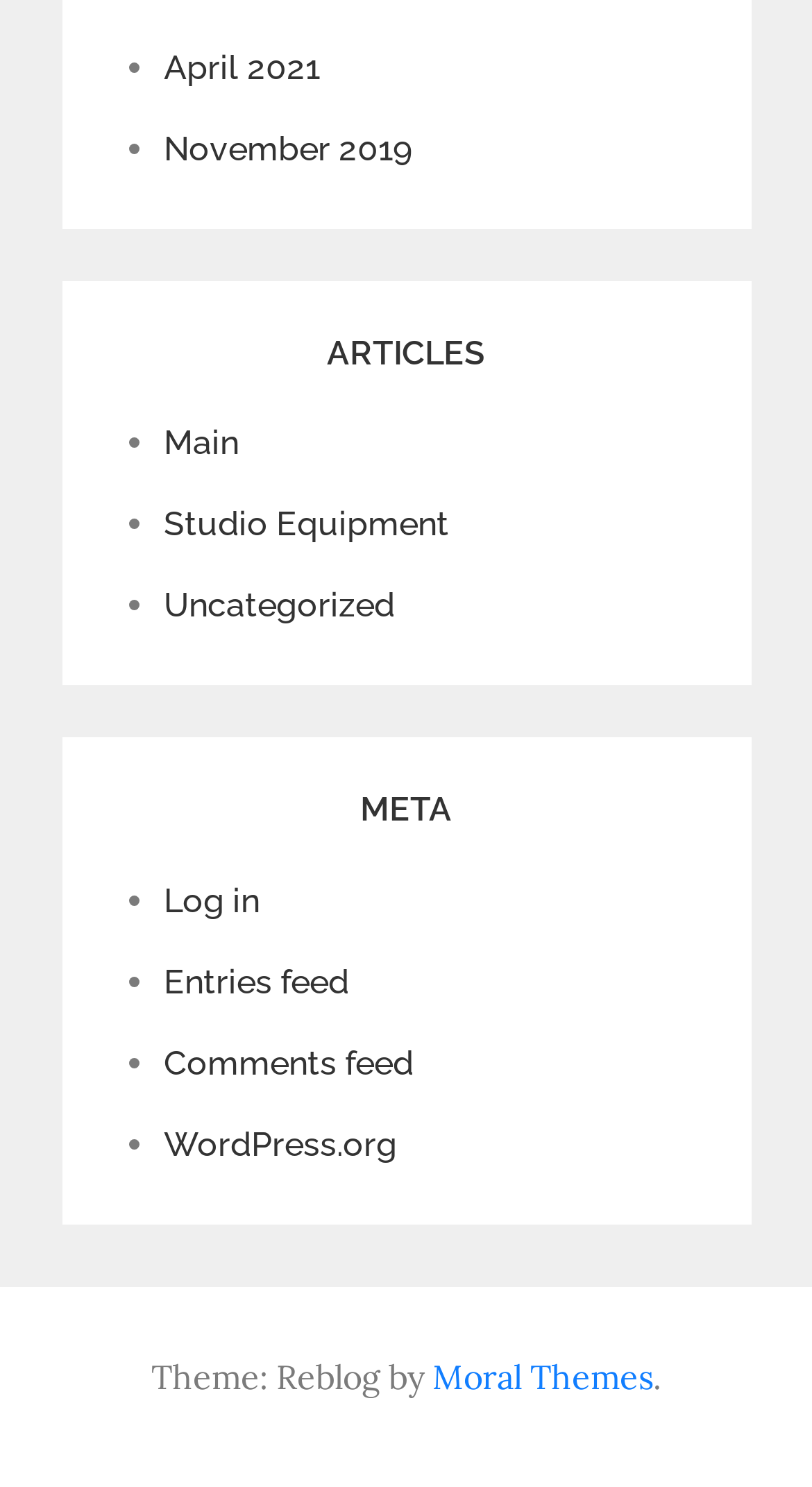Please specify the bounding box coordinates for the clickable region that will help you carry out the instruction: "Log in to the website".

[0.201, 0.593, 0.319, 0.619]